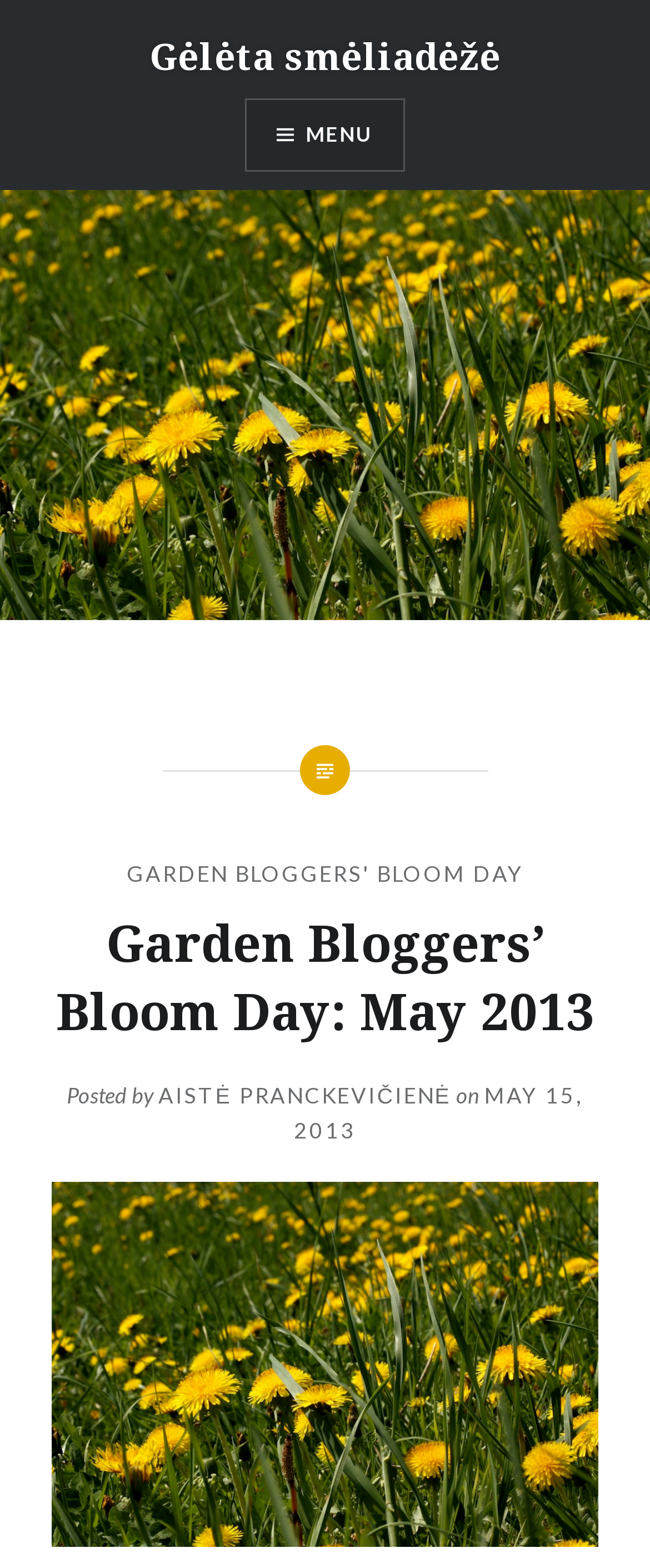What is the icon name of the button in the top-right corner? Analyze the screenshot and reply with just one word or a short phrase.

MENU